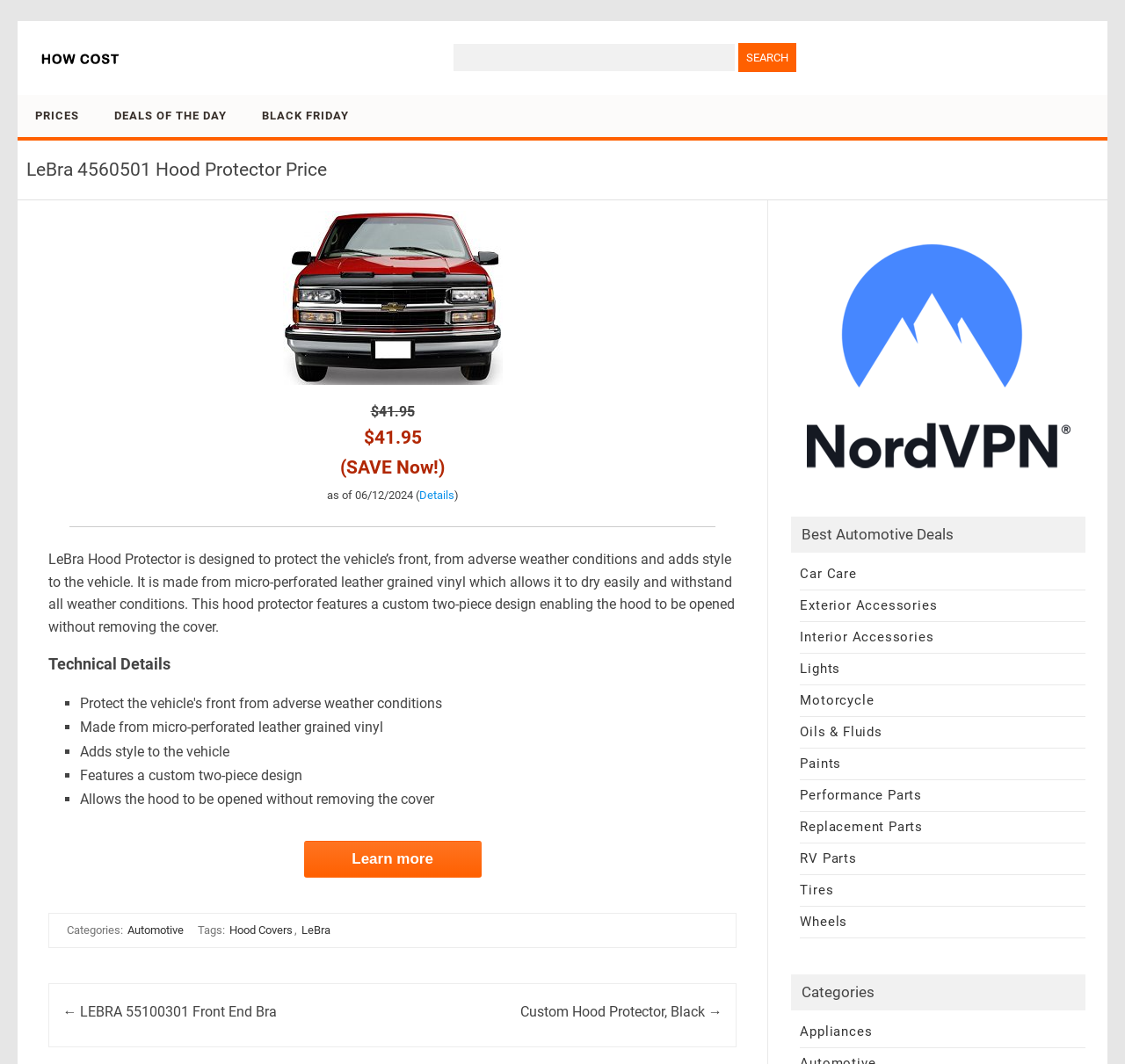Please identify the bounding box coordinates of the region to click in order to complete the given instruction: "Check Deals of the Day". The coordinates should be four float numbers between 0 and 1, i.e., [left, top, right, bottom].

[0.086, 0.089, 0.217, 0.129]